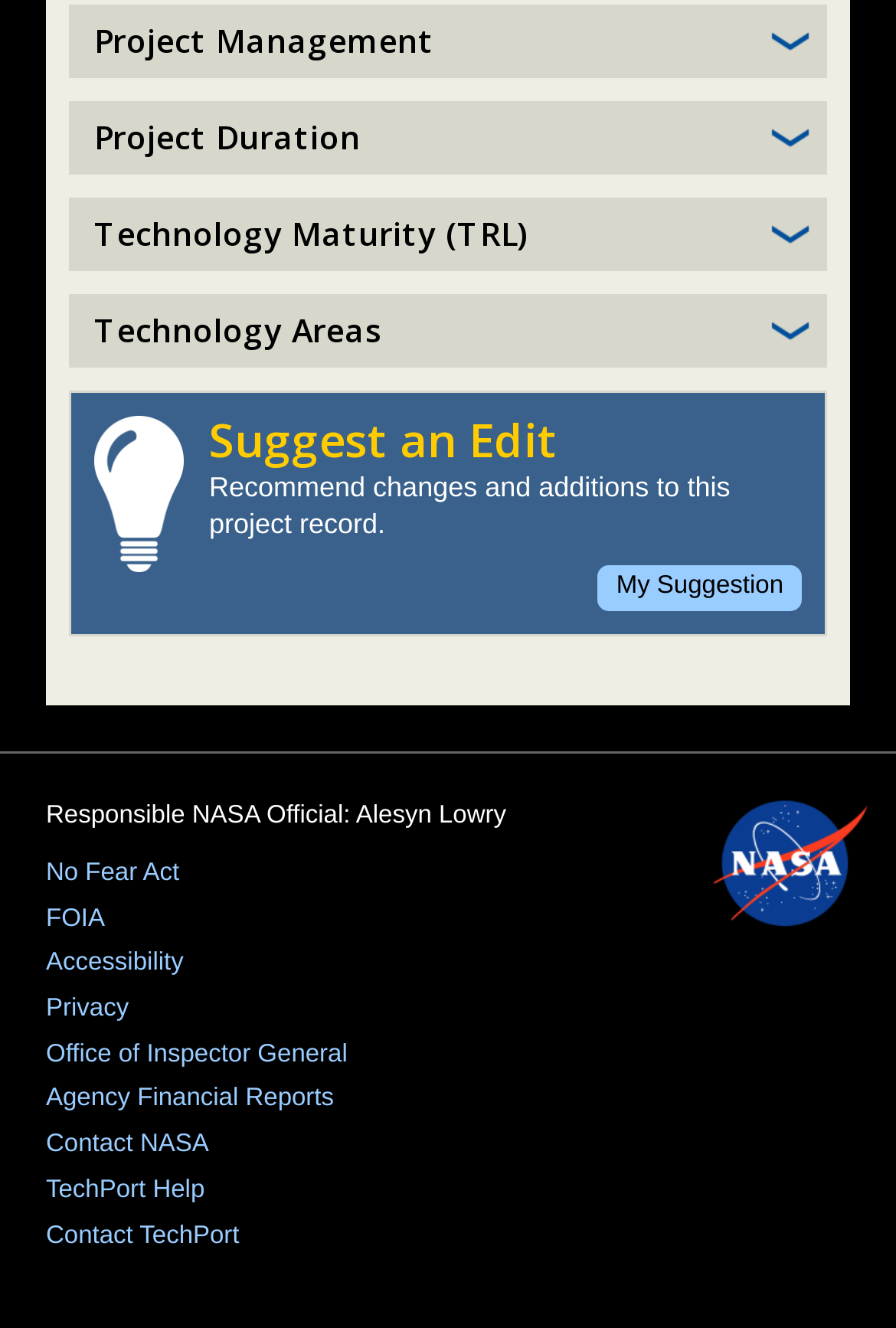Determine the coordinates of the bounding box that should be clicked to complete the instruction: "Show project management details". The coordinates should be represented by four float numbers between 0 and 1: [left, top, right, bottom].

[0.856, 0.014, 0.908, 0.049]